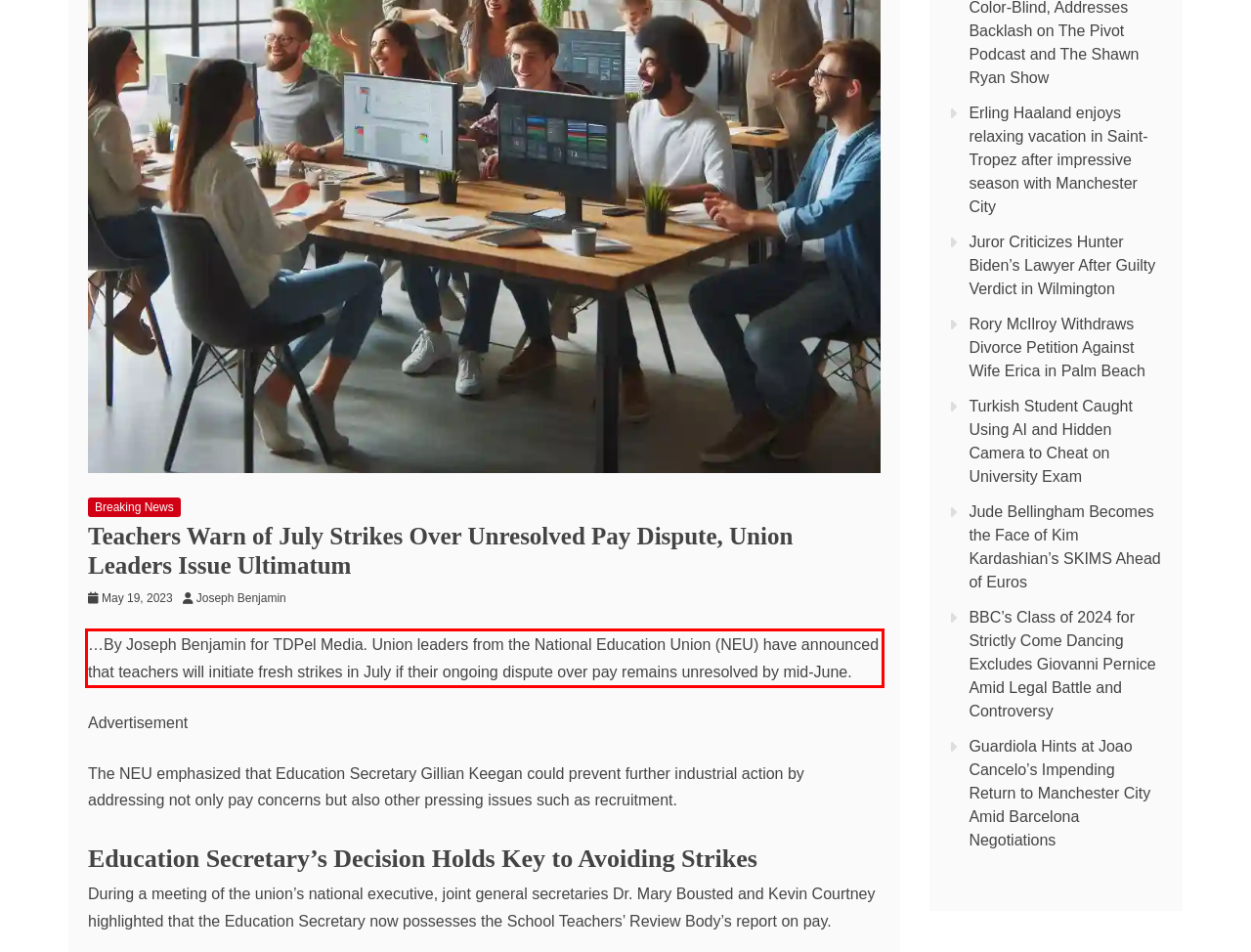Given the screenshot of a webpage, identify the red rectangle bounding box and recognize the text content inside it, generating the extracted text.

…By Joseph Benjamin for TDPel Media. Union leaders from the National Education Union (NEU) have announced that teachers will initiate fresh strikes in July if their ongoing dispute over pay remains unresolved by mid-June.